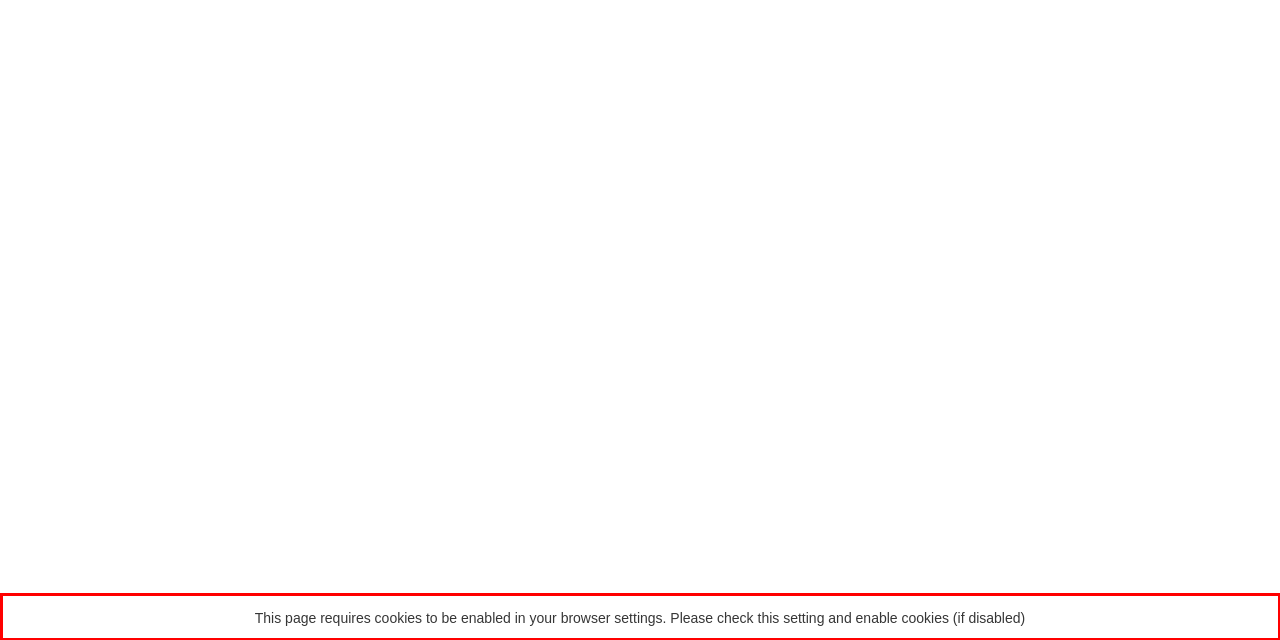Within the provided webpage screenshot, find the red rectangle bounding box and perform OCR to obtain the text content.

This page requires cookies to be enabled in your browser settings. Please check this setting and enable cookies (if disabled)